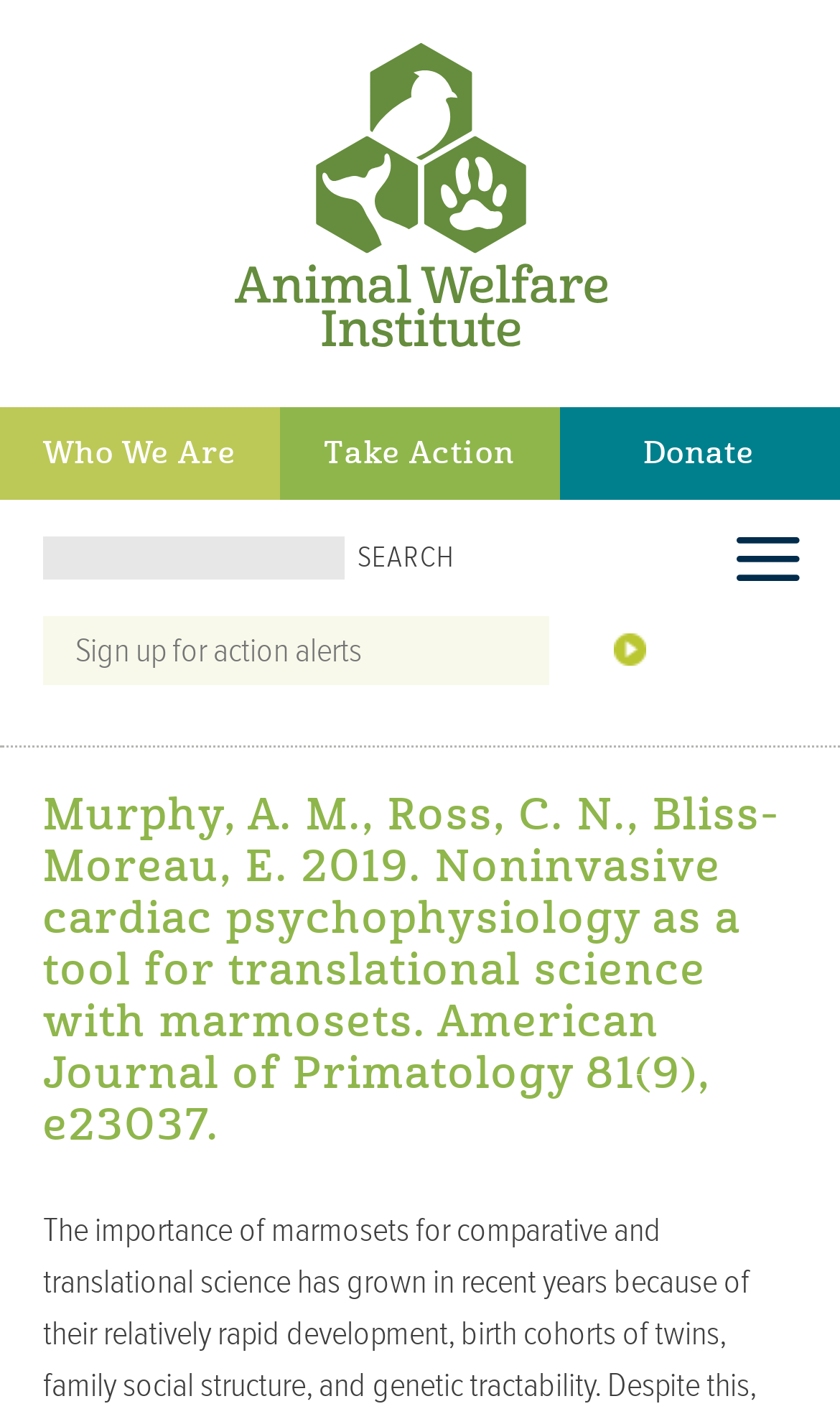What is the text on the search button?
Answer the question with a thorough and detailed explanation.

I looked at the button with the bounding box coordinates [0.41, 0.378, 0.558, 0.412] and found that it has a StaticText element with the text 'SEARCH'.